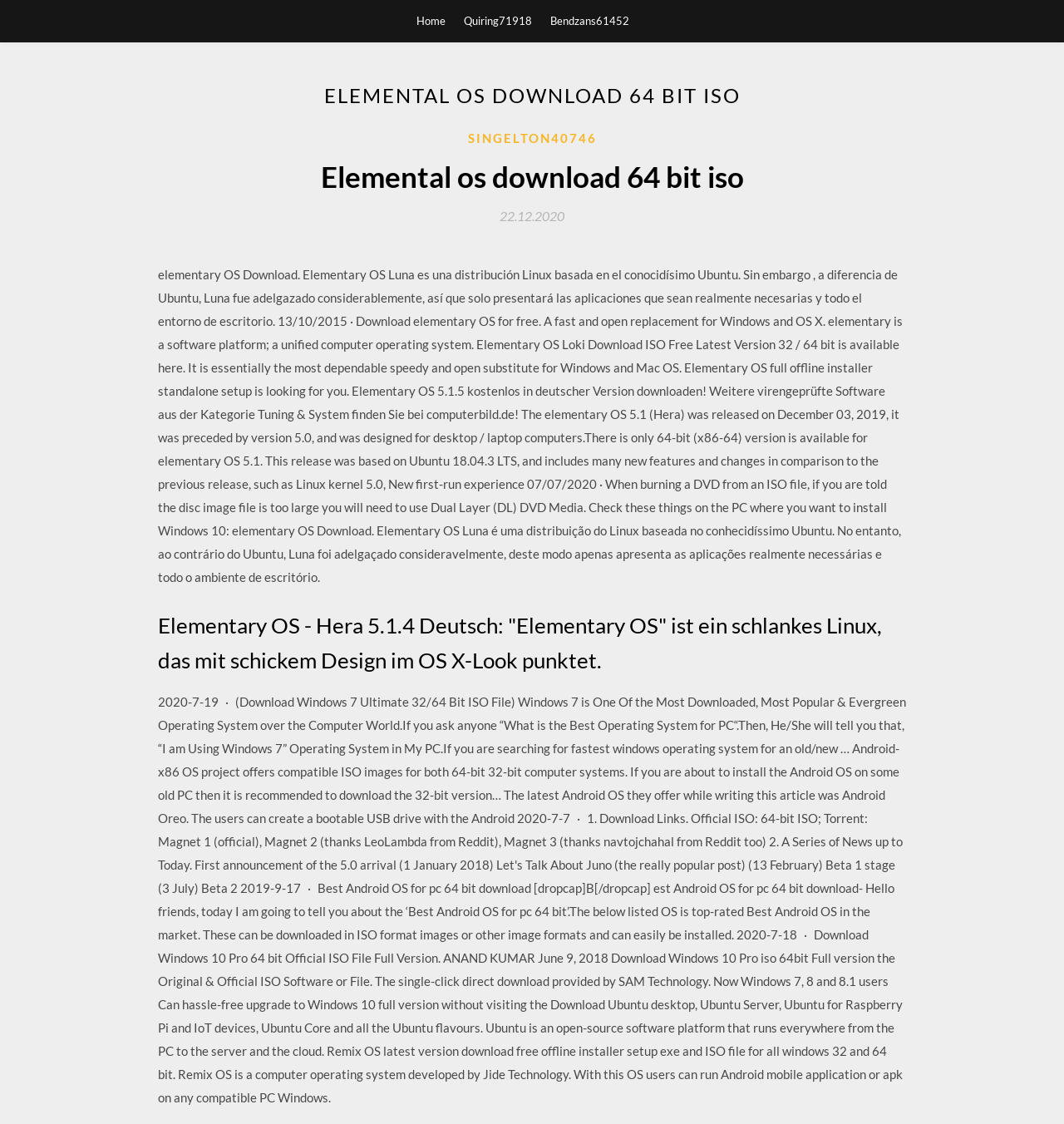Predict the bounding box for the UI component with the following description: "Quiring71918".

[0.436, 0.0, 0.5, 0.037]